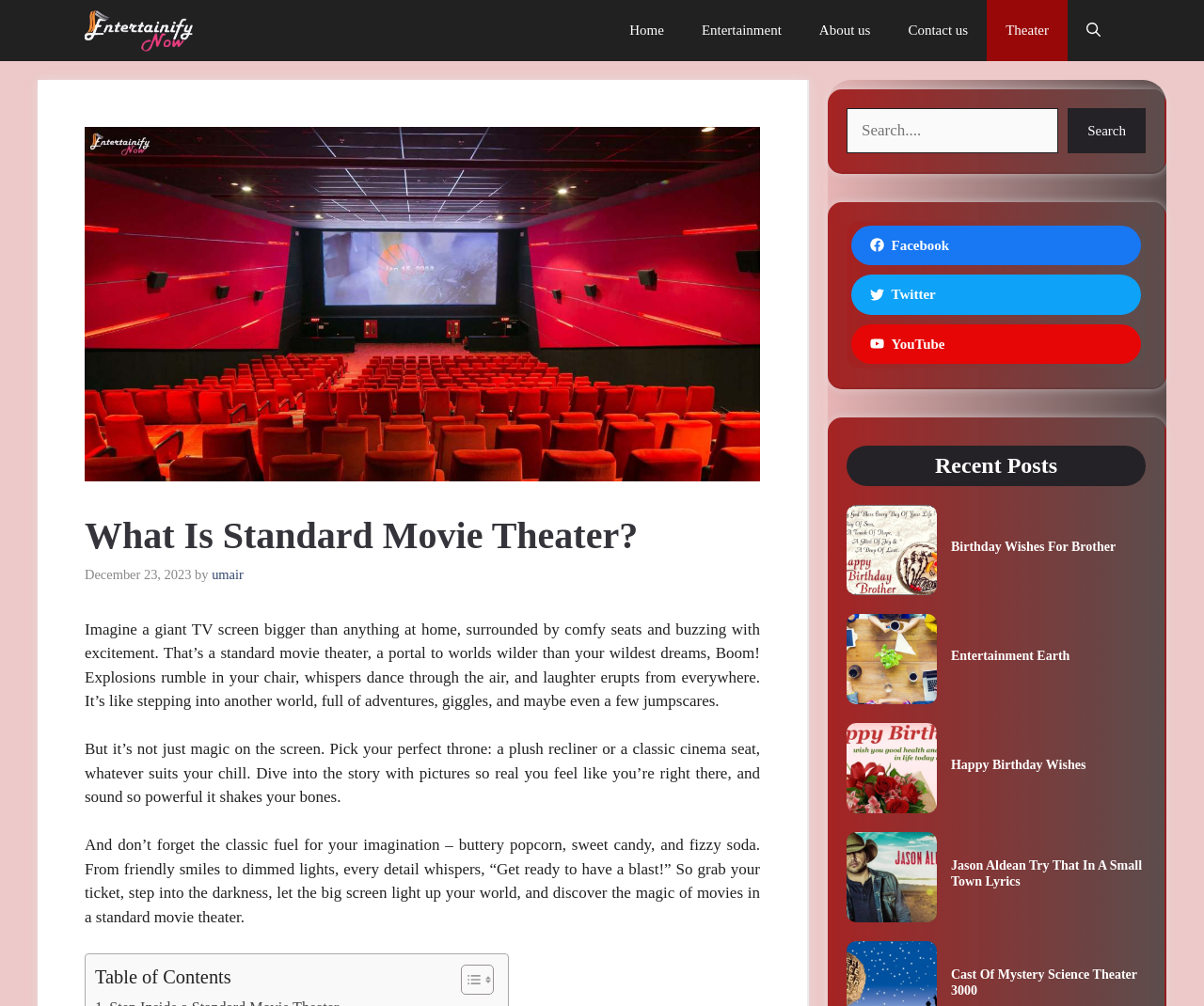Please locate the bounding box coordinates of the element that should be clicked to achieve the given instruction: "Search for something".

[0.703, 0.107, 0.952, 0.152]